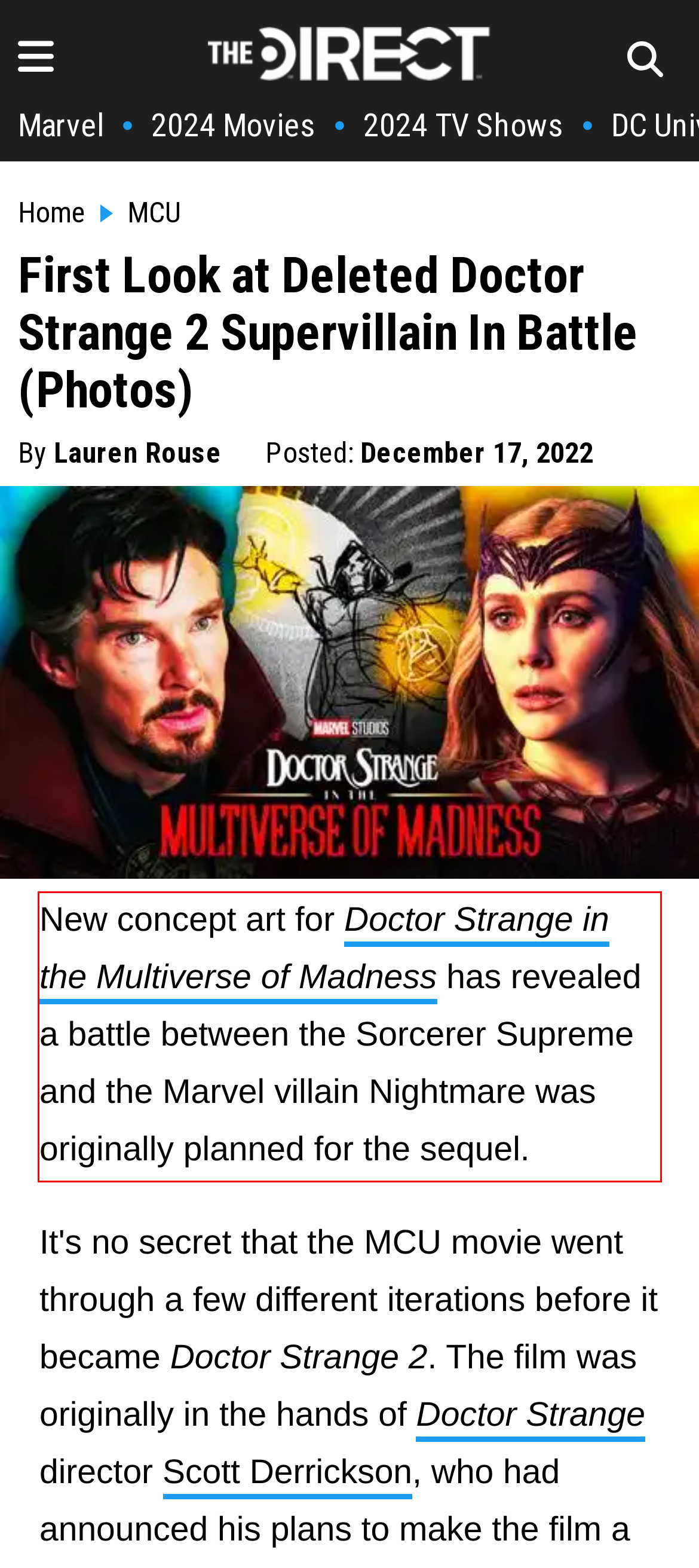You are given a screenshot with a red rectangle. Identify and extract the text within this red bounding box using OCR.

New concept art for Doctor Strange in the Multiverse of Madness has revealed a battle between the Sorcerer Supreme and the Marvel villain Nightmare was originally planned for the sequel.